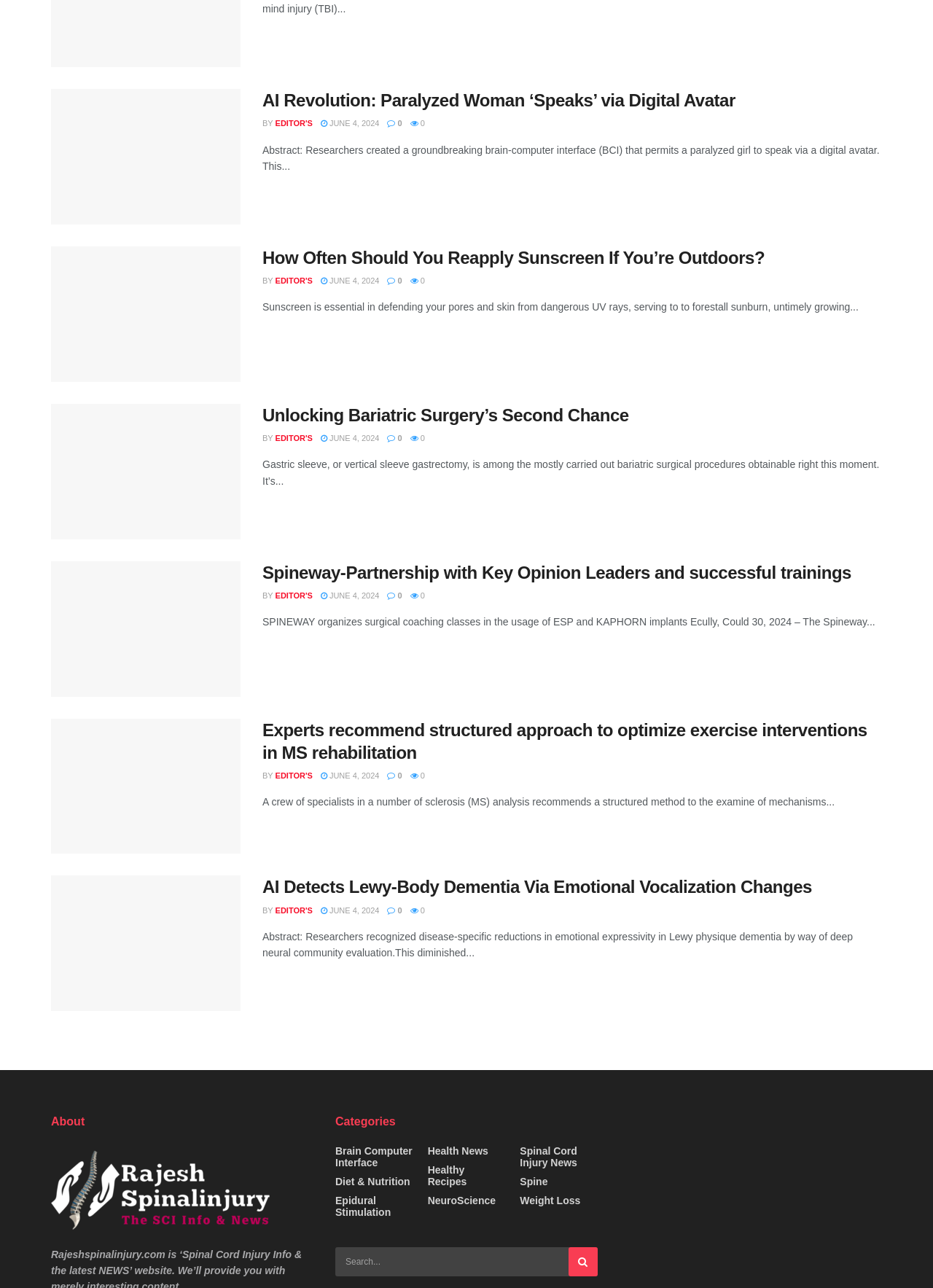What is the topic of the first article?
Answer the question with a single word or phrase derived from the image.

AI Revolution